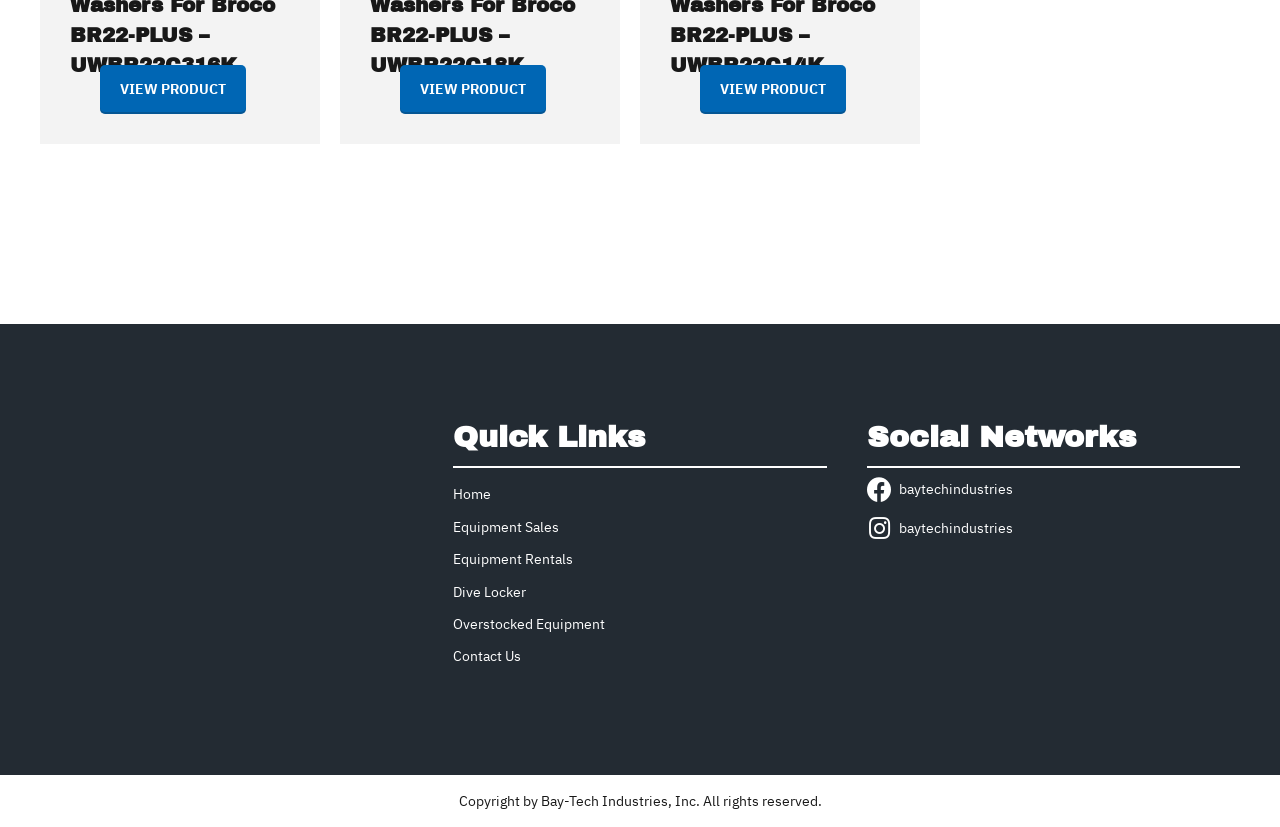What is the company name?
Please use the visual content to give a single word or phrase answer.

Bay-Tech Industries, Inc.